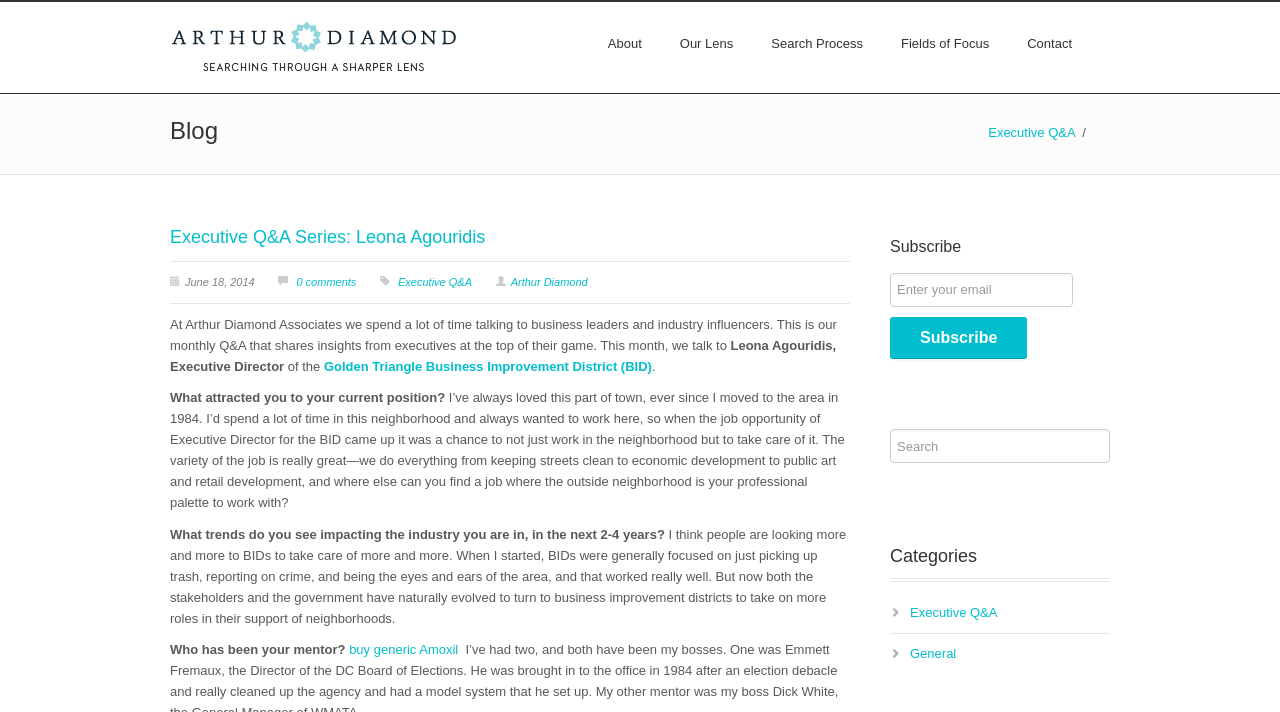Generate a comprehensive description of the webpage content.

This webpage appears to be a blog post featuring an executive Q&A series with Leona Agouridis, Executive Director of the Golden Triangle Business Improvement District (BID). 

At the top left of the page, there is a logo image. To the right of the logo, there are five navigation links: "About", "Our Lens", "Search Process", "Fields of Focus", and "Contact". 

Below the navigation links, there is a heading "Blog" followed by a link to "Executive Q&A" and a separator line. 

The main content of the page is divided into sections. The first section has a heading "Executive Q&A Series: Leona Agouridis" and a link to the same title. Below this, there is a separator line, followed by the date "June 18, 2014" and links to "0 comments", "Executive Q&A", and "Arthur Diamond". 

The next section is an introduction to the Q&A series, explaining that it shares insights from executives at the top of their game. This is followed by a brief description of Leona Agouridis and her position. 

The Q&A section consists of three questions: "What attracted you to your current position?", "What trends do you see impacting the industry you are in, in the next 2-4 years?", and "Who has been your mentor?". Each question is followed by a lengthy response from Leona Agouridis. 

To the right of the main content, there are three sections: "Subscribe", "Search", and "Categories". The "Subscribe" section has a heading, a text box to enter an email, and a "Subscribe" button. The "Search" section has a text box to enter search terms. The "Categories" section has links to "Executive Q&A" and "General".